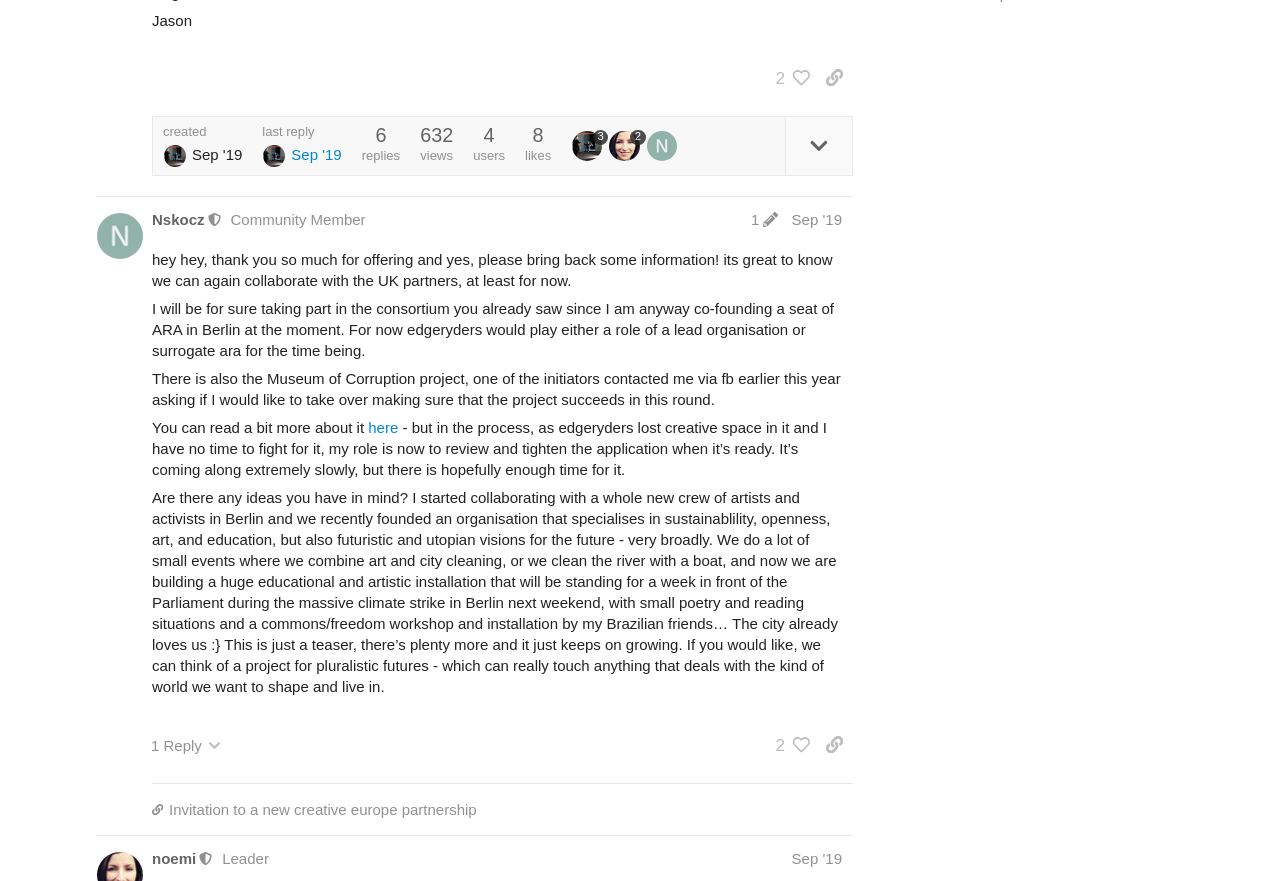Find and provide the bounding box coordinates for the UI element described with: "December 2013".

None